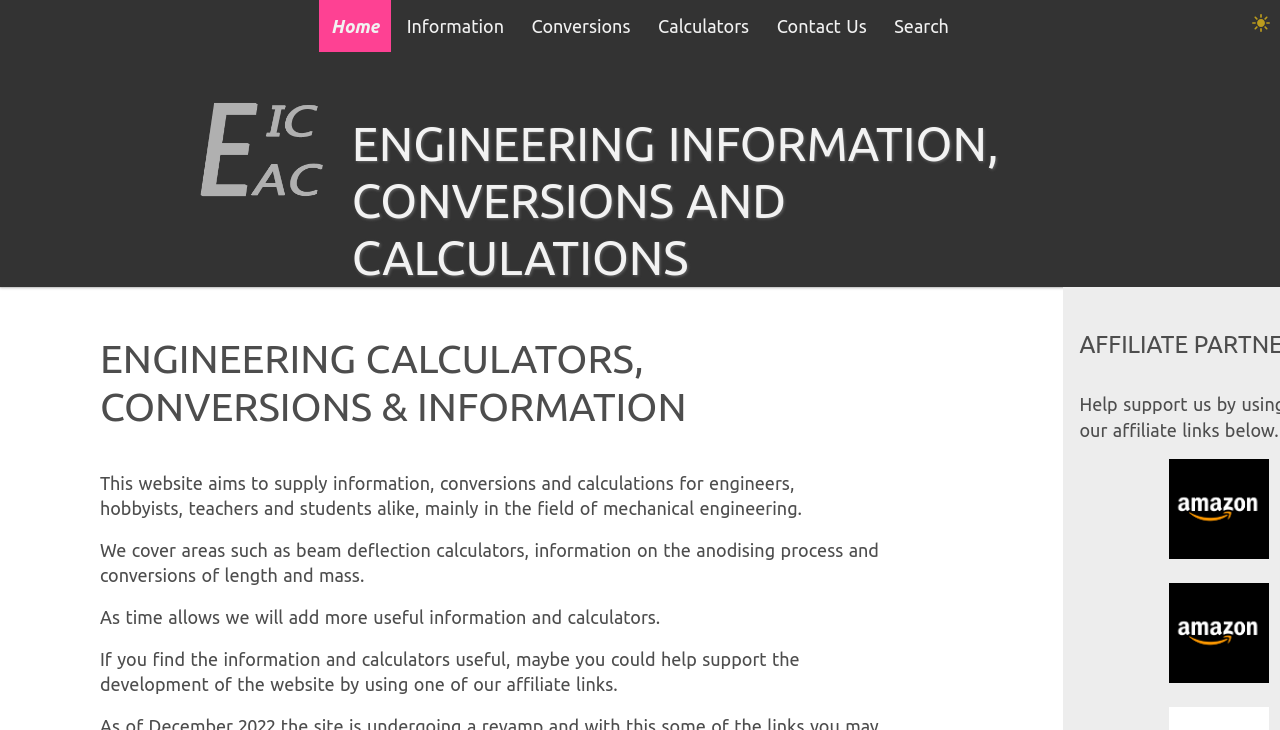Determine the bounding box coordinates for the area that needs to be clicked to fulfill this task: "Go to the homepage". The coordinates must be given as four float numbers between 0 and 1, i.e., [left, top, right, bottom].

[0.154, 0.115, 0.255, 0.349]